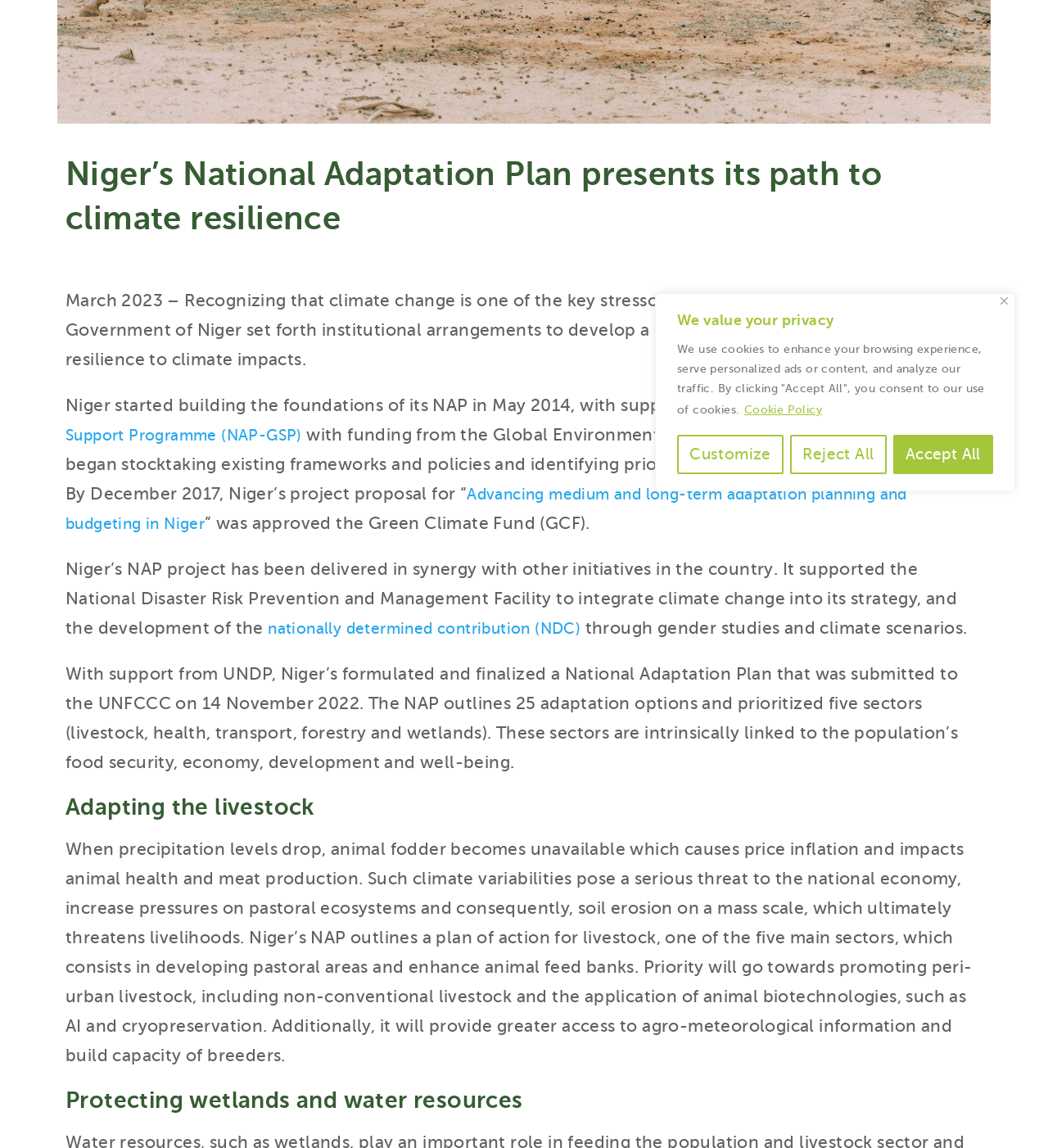Determine the bounding box of the UI element mentioned here: "Accept All". The coordinates must be in the format [left, top, right, bottom] with values ranging from 0 to 1.

[0.852, 0.379, 0.948, 0.413]